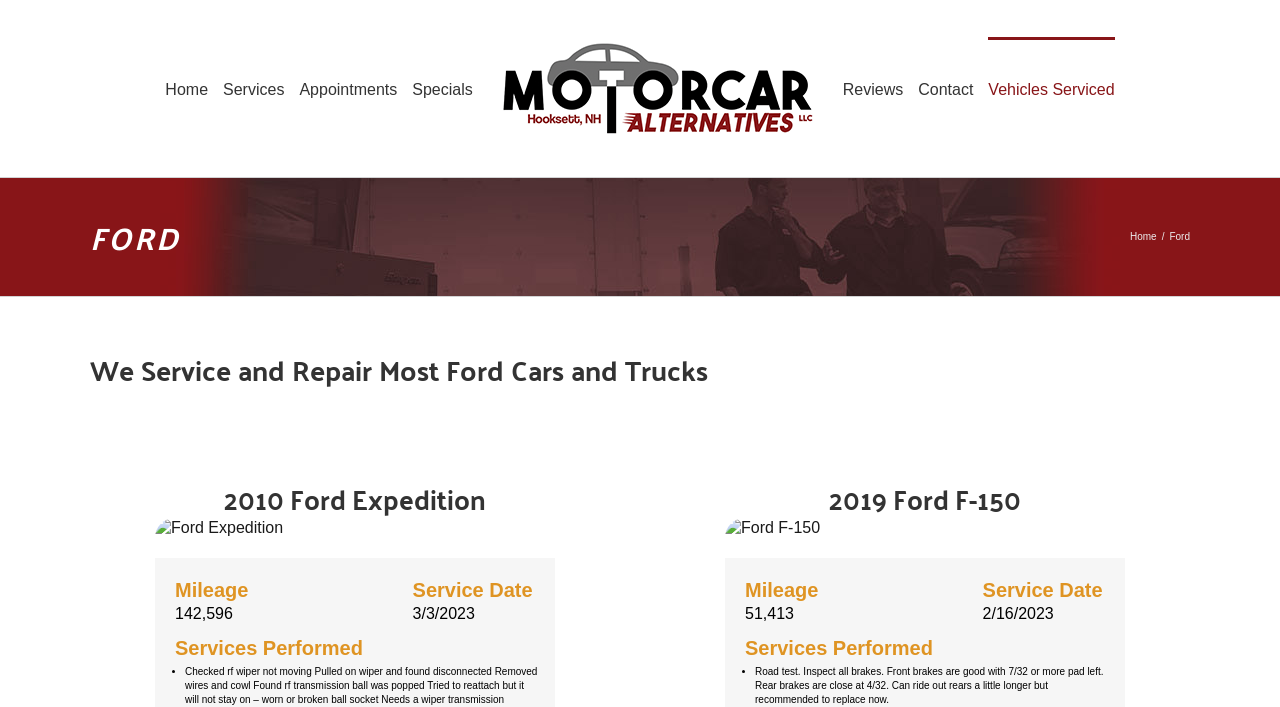Specify the bounding box coordinates of the area to click in order to follow the given instruction: "Check the services performed for the 2019 Ford F-150."

[0.59, 0.941, 0.862, 0.997]